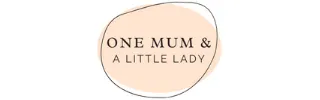Please answer the following question using a single word or phrase: 
What is the focus of the blog?

Sustainable living